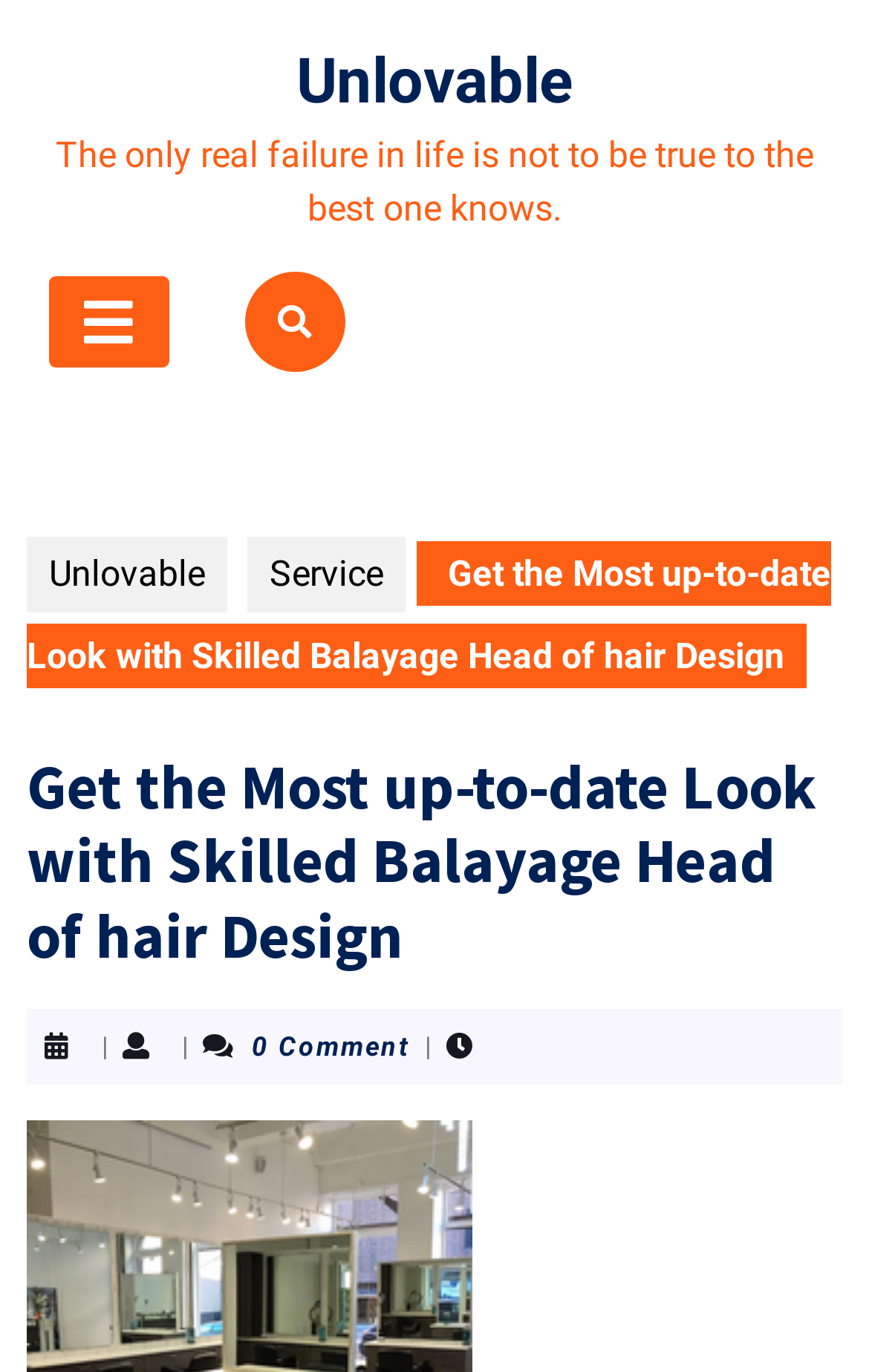Use a single word or phrase to answer the following:
What is the text on the selected tab?

Open Button